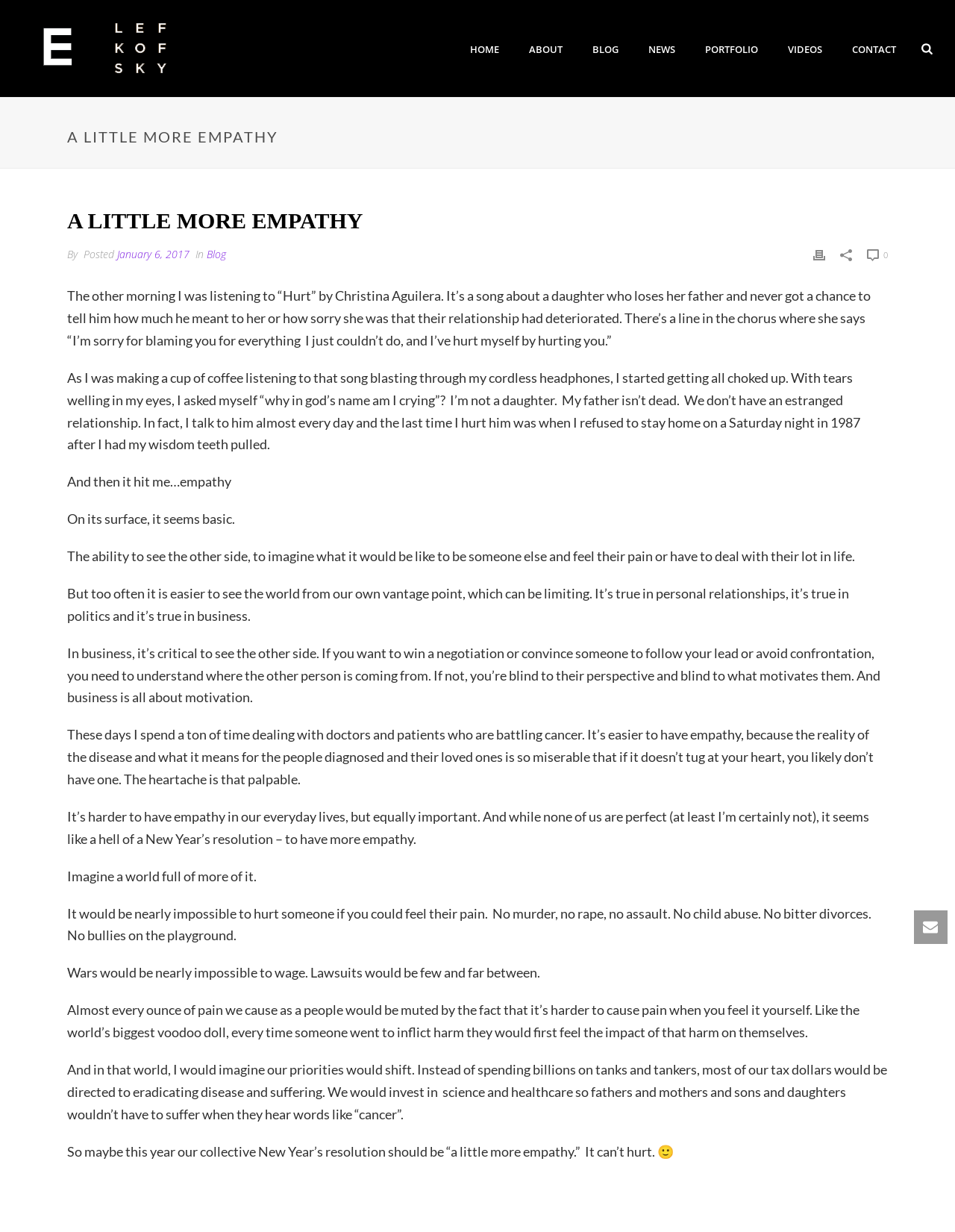From the webpage screenshot, identify the region described by Videos. Provide the bounding box coordinates as (top-left x, top-left y, bottom-right x, bottom-right y), with each value being a floating point number between 0 and 1.

[0.809, 0.033, 0.877, 0.047]